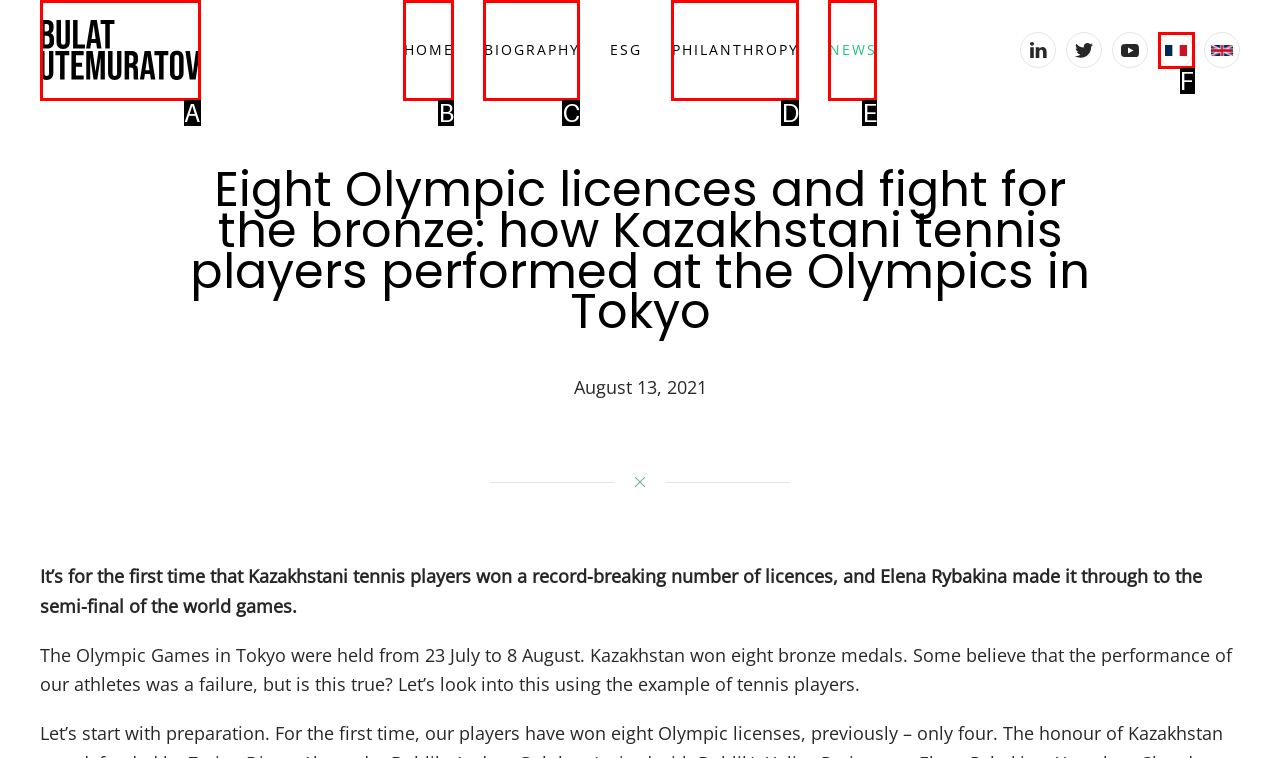Determine which option matches the element description: aria-label="Back to home"
Reply with the letter of the appropriate option from the options provided.

A